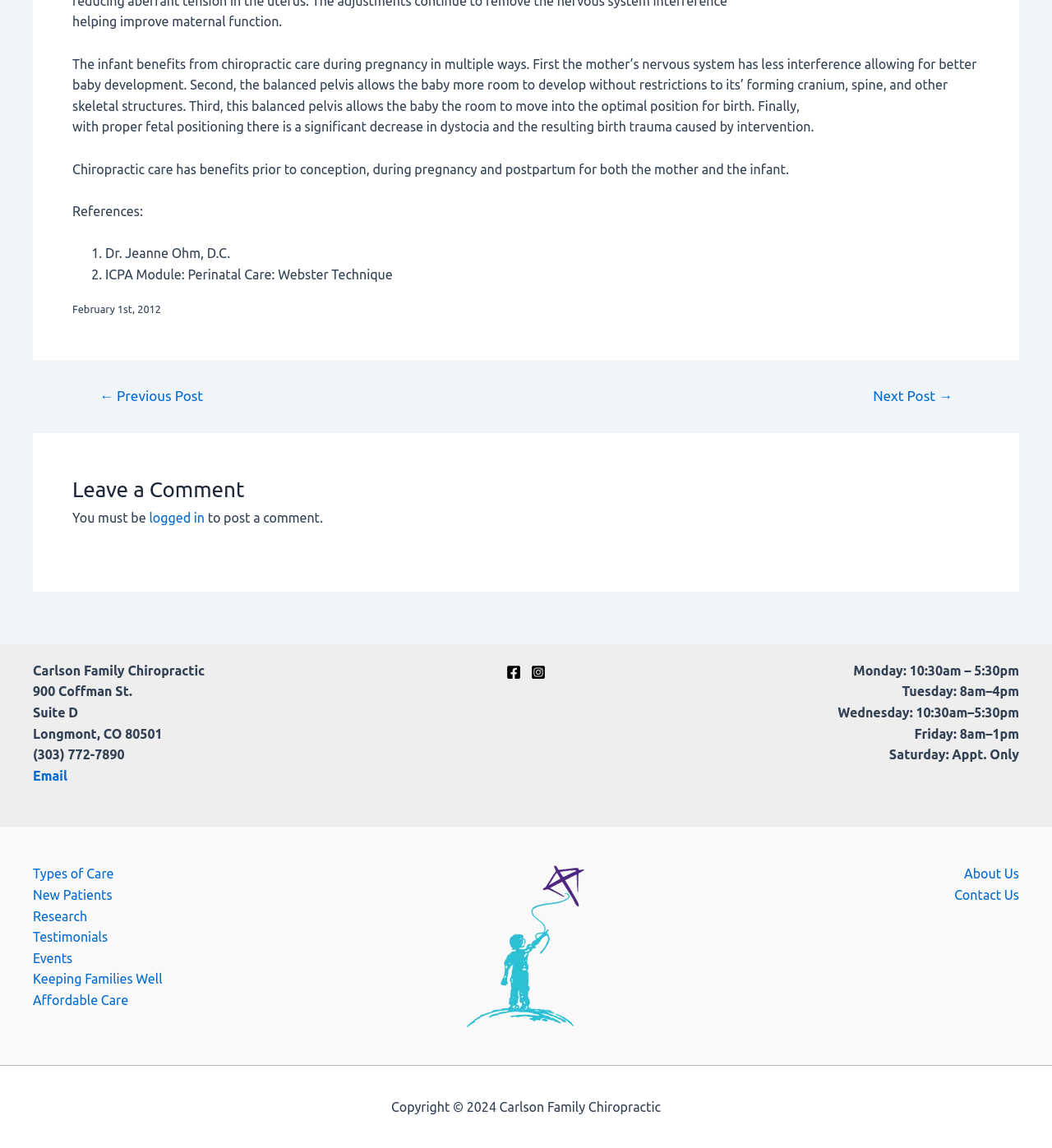How many social media links are there in the footer?
Using the image, answer in one word or phrase.

2